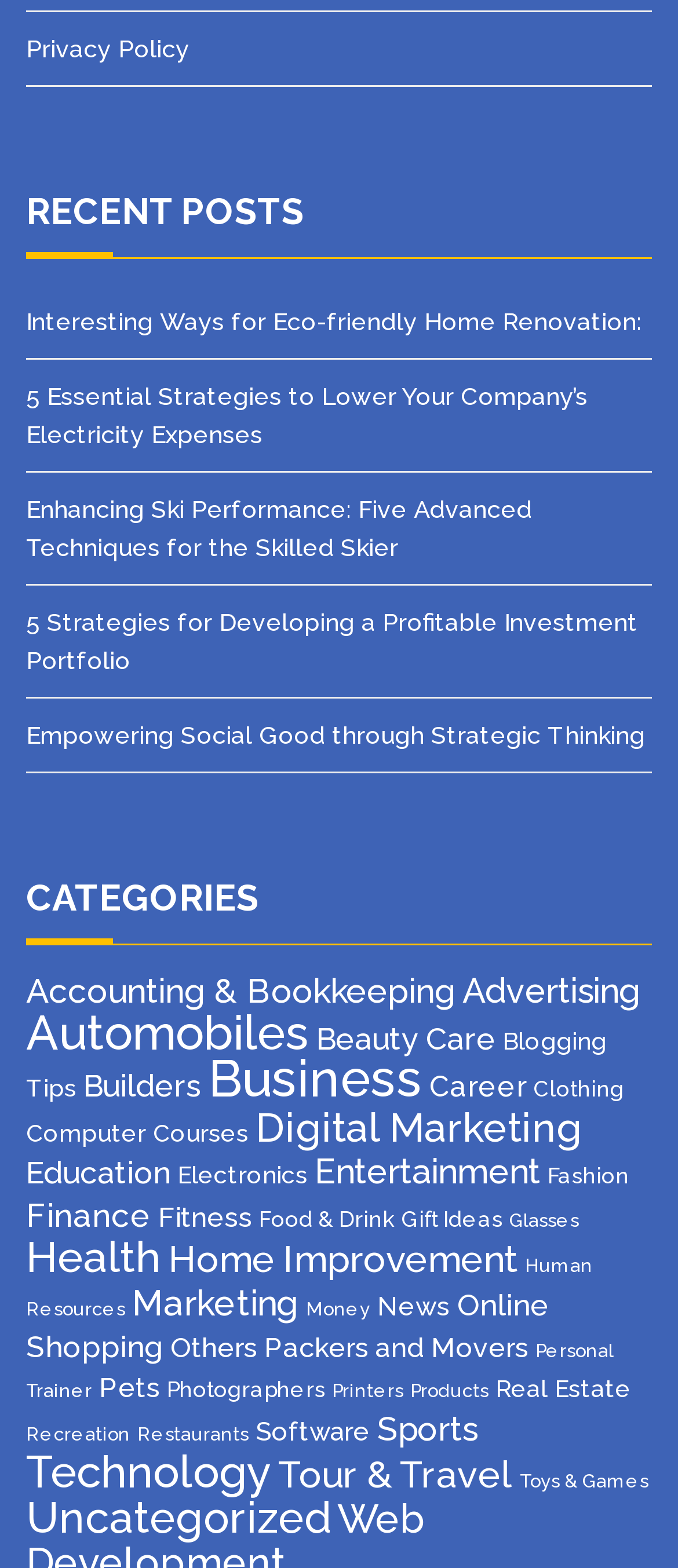Determine the bounding box coordinates for the area that needs to be clicked to fulfill this task: "Discover articles about technology". The coordinates must be given as four float numbers between 0 and 1, i.e., [left, top, right, bottom].

[0.038, 0.922, 0.4, 0.955]